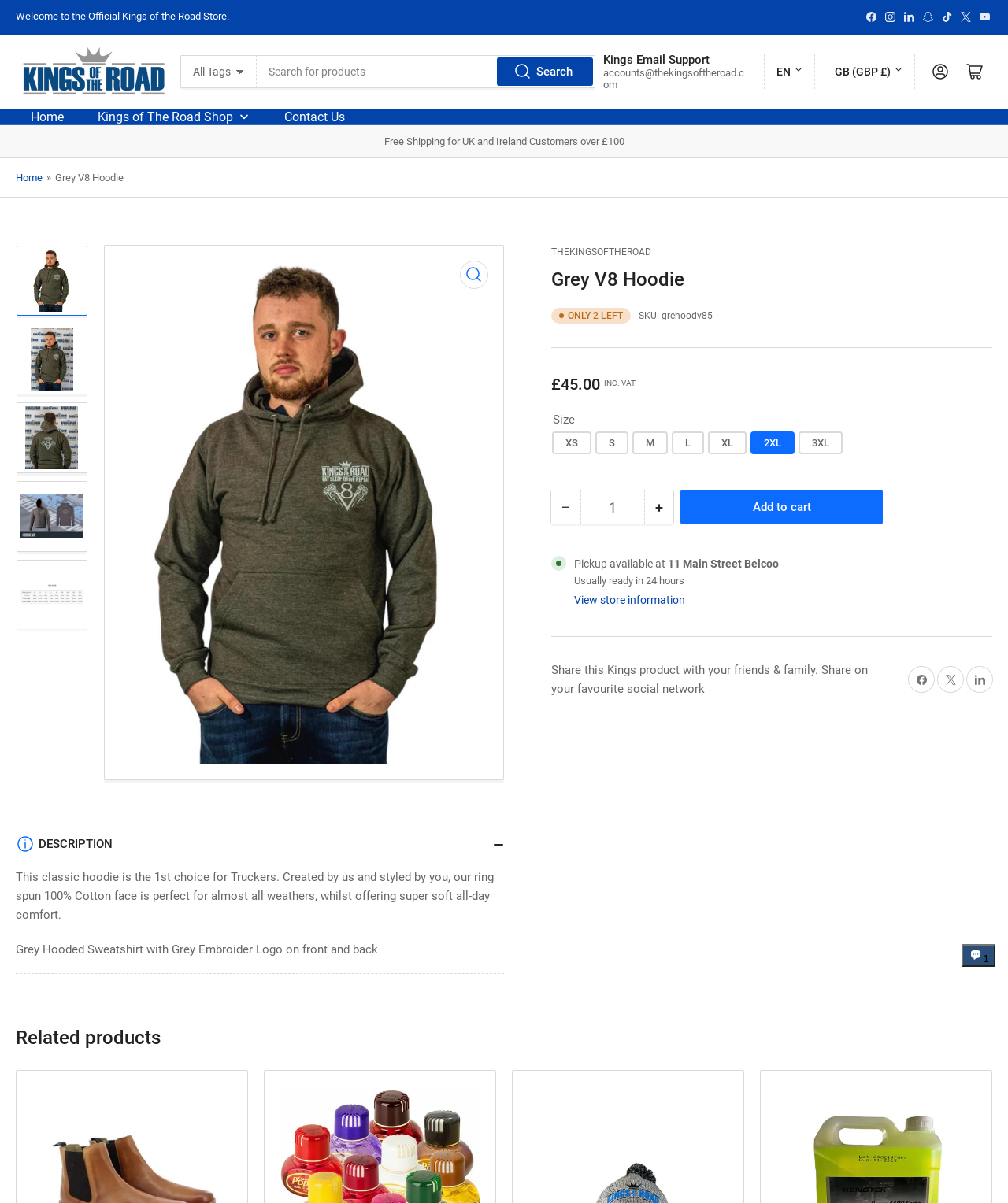Locate the bounding box coordinates of the clickable area needed to fulfill the instruction: "Search for products".

[0.255, 0.059, 0.591, 0.086]